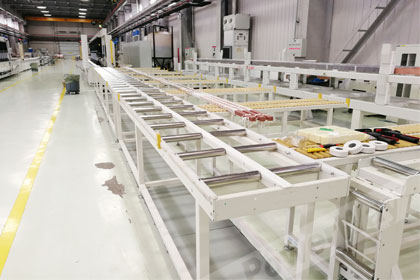Elaborate on the details you observe in the image.

The image depicts a well-organized industrial workspace, showcasing a production line dedicated to the assembly of aluminum pipes. The floor is clean and shiny, reflecting the bright overhead lighting, which enhances visibility throughout the facility. 

In the foreground, a series of white conveyor racks are visible, designed to facilitate the movement and processing of materials. These racks are positioned parallel, indicating a streamlined workflow essential for efficiency in production. Various items, possibly components or tools, are neatly arranged on the racks, suggesting a methodical approach to inventory management.

The background features additional equipment and machinery, hinting at a larger operational area aimed at enhancing productivity in aluminum pipe manufacturing. Overall, the scene conveys a sense of order and modern industrial manufacturing practices, likely part of an intelligent stable aluminum pipe production line. This setup exemplifies the thoughtful design associated with contemporary manufacturing facilities, focusing on efficiency and clean operations.